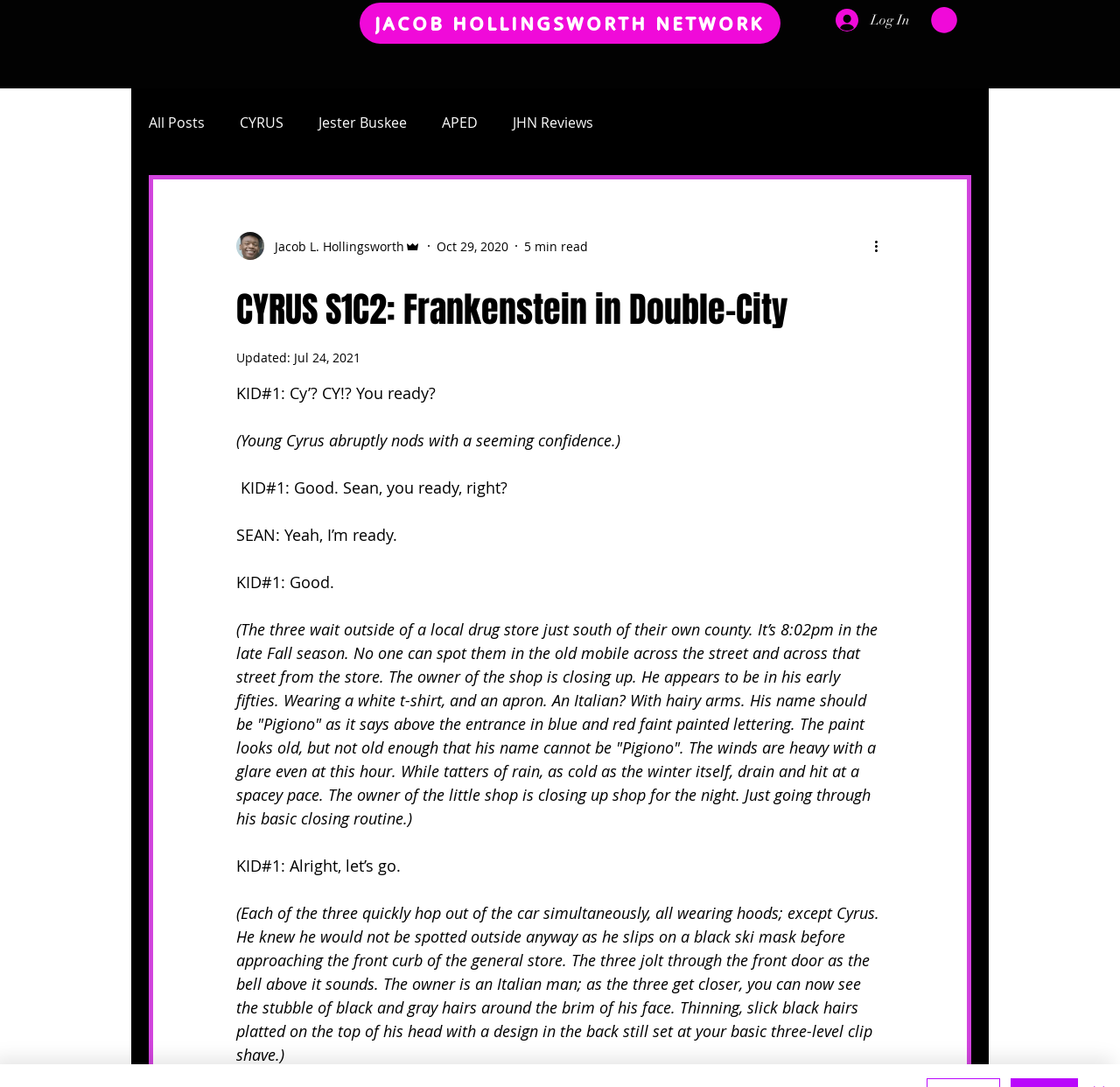Please determine the bounding box coordinates of the section I need to click to accomplish this instruction: "Click the 'Log In' button".

[0.735, 0.003, 0.823, 0.034]